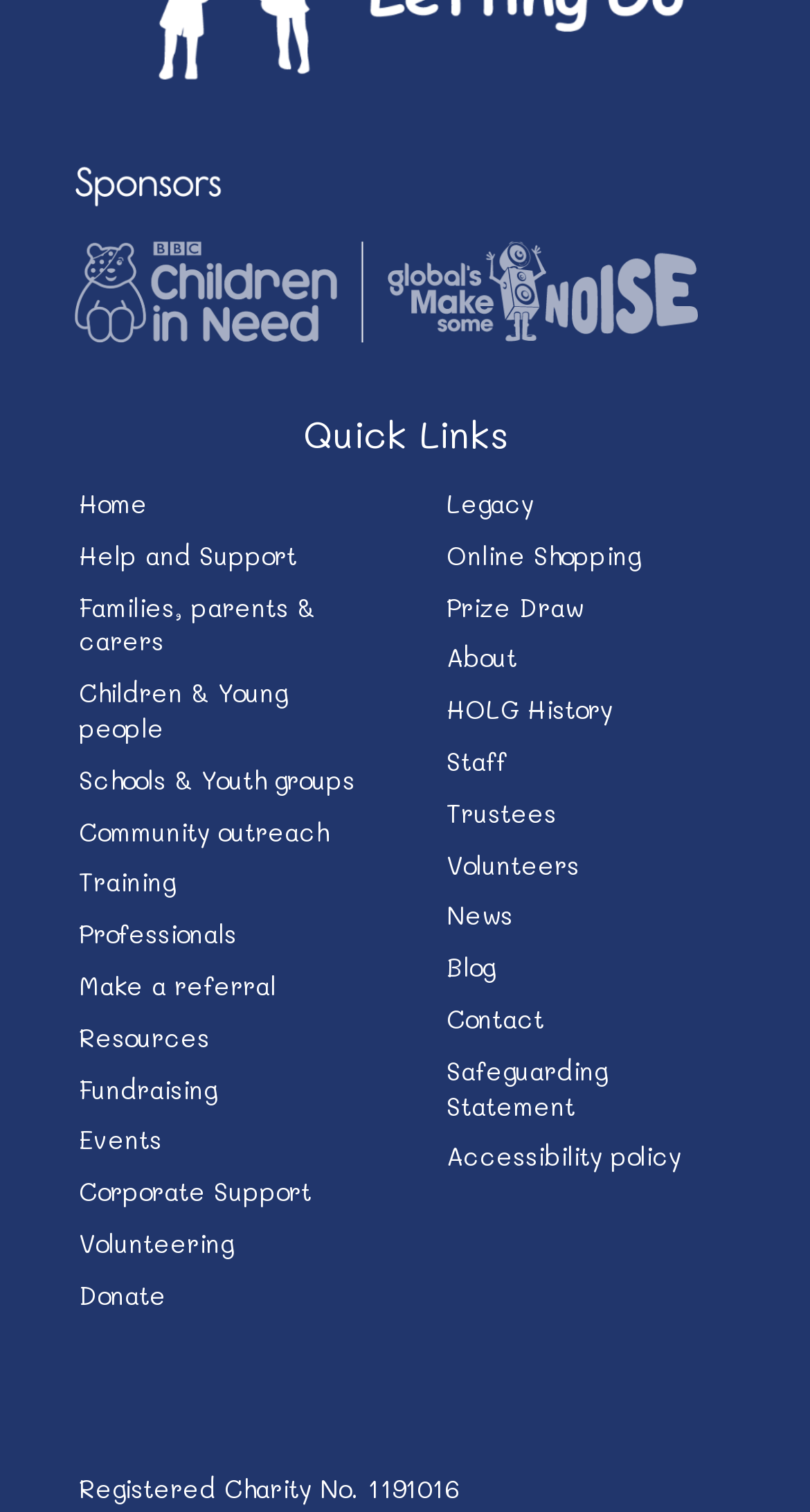What is the last link on the webpage?
Use the screenshot to answer the question with a single word or phrase.

Safeguarding Statement